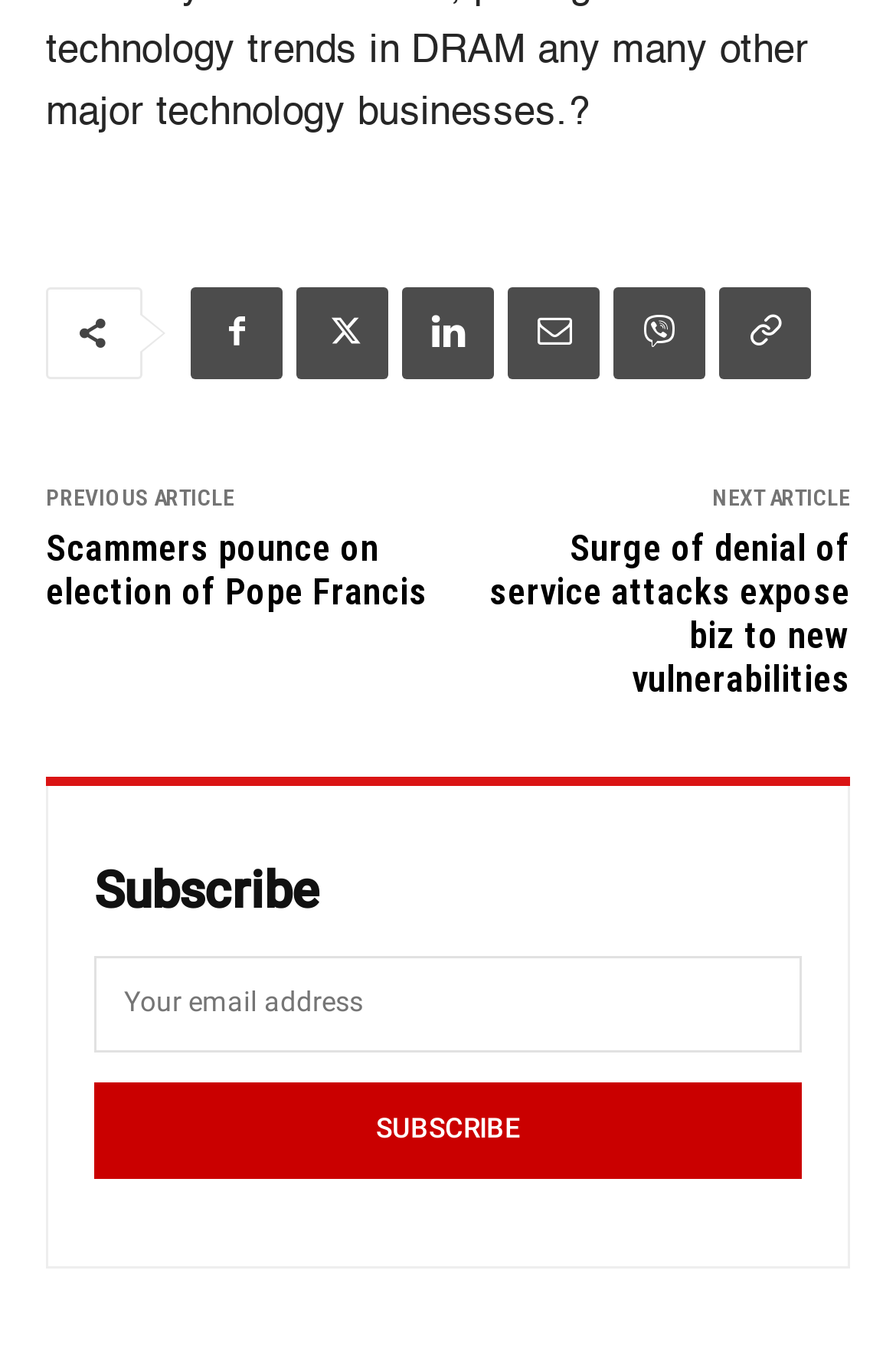Determine the bounding box for the UI element described here: "Copy URL".

[0.803, 0.211, 0.905, 0.278]